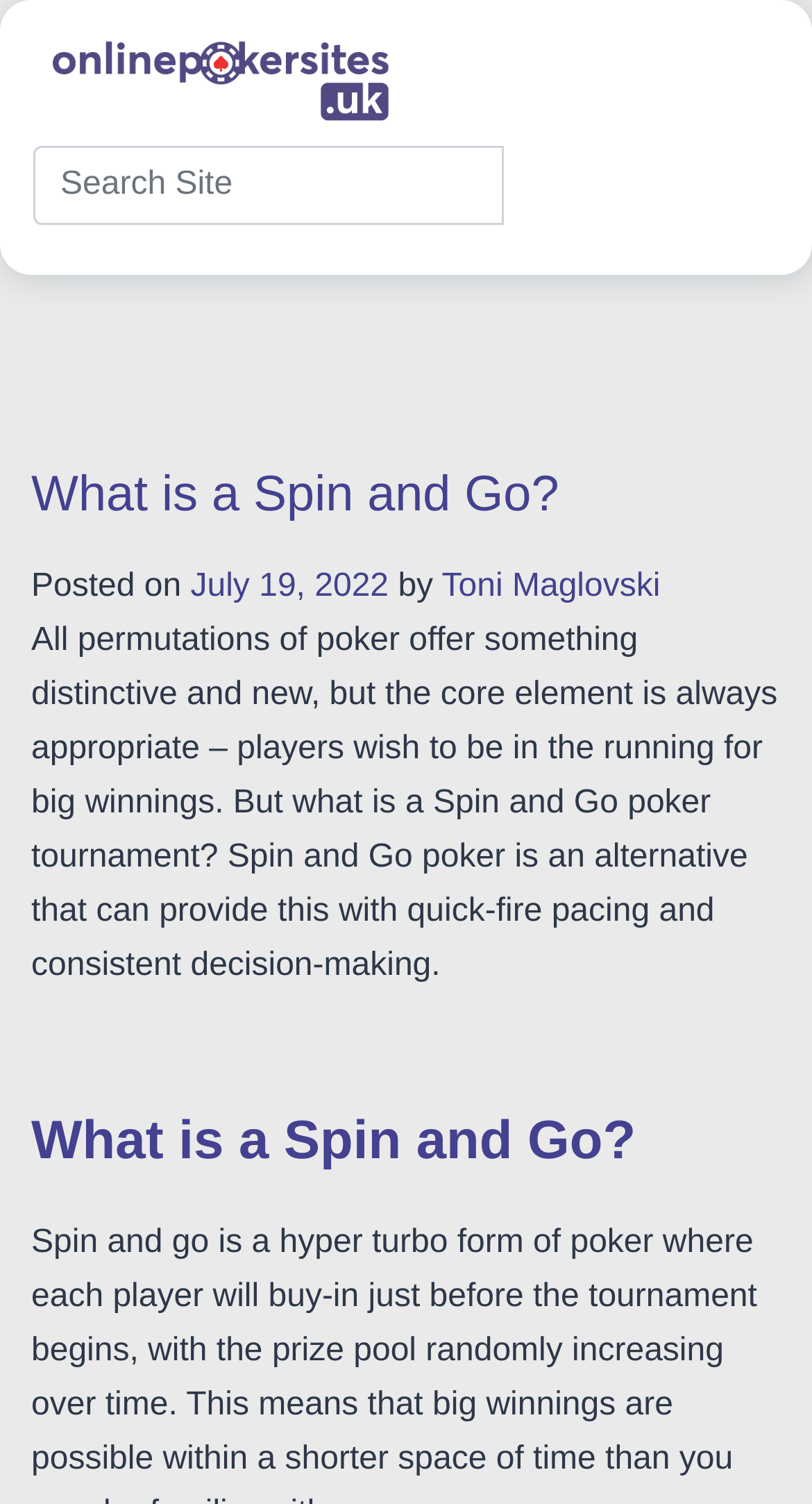Using the webpage screenshot, find the UI element described by Pets. Provide the bounding box coordinates in the format (top-left x, top-left y, bottom-right x, bottom-right y), ensuring all values are floating point numbers between 0 and 1.

None